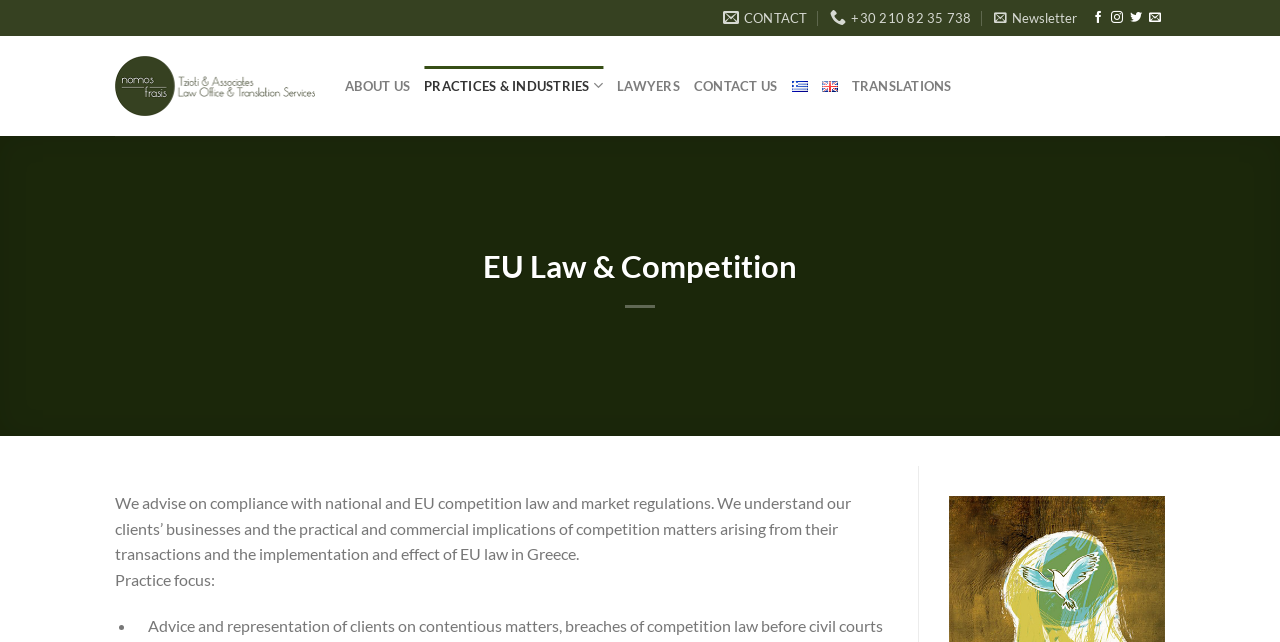Determine the bounding box coordinates for the clickable element to execute this instruction: "Switch to English". Provide the coordinates as four float numbers between 0 and 1, i.e., [left, top, right, bottom].

[0.642, 0.11, 0.654, 0.158]